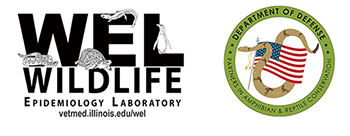Construct a detailed narrative about the image.

The image features two prominent logos side by side. On the left, the logo for the Wildlife Epidemiology Laboratory (WEL) is displayed, characterized by bold black lettering with the words "WEL WILDLIFE" prominently at the top, accompanied by illustrations of various wildlife, including a snake, suggesting a focus on the study of animal health. Below the main title, "EPIDEMIOLOGY LABORATORY" is inscribed, reinforcing the lab's research mission. 

On the right, the Department of Defense (DoD) logo represents the partnership in herpetological and reptile conservation, featuring a stylized snake intertwined with the American flag. The circular emblem highlights the DoD's commitment, and the text "PARTNERS IN AMPHIBIAN & REPTILE CONSERVATION" surrounds the logo, emphasizing the collaborative nature of the initiative. 

This image symbolizes the intersection of wildlife health research and national conservation efforts, reflecting both academic and governmental dedication to understanding and preserving wildlife.